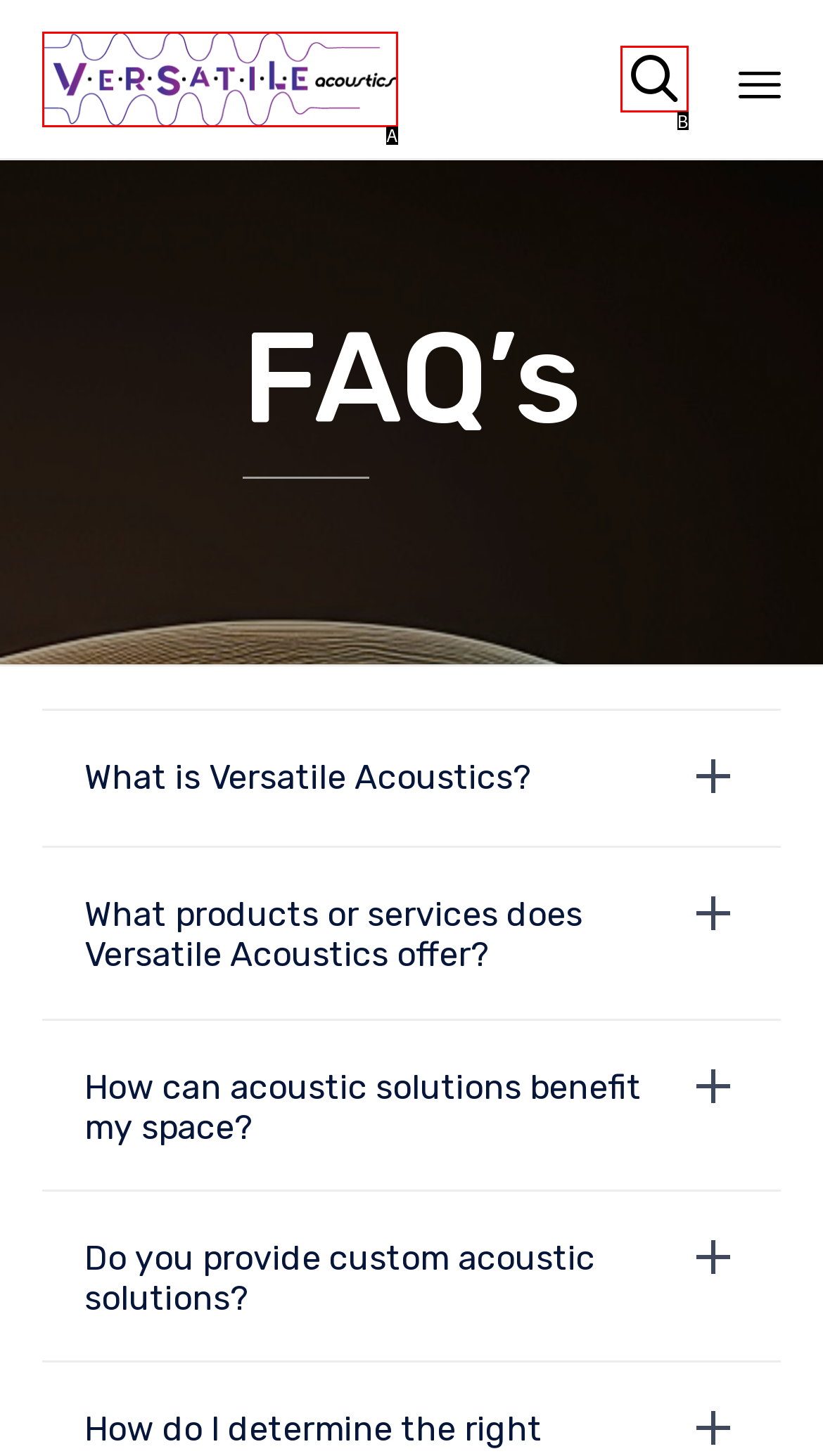With the description: , find the option that corresponds most closely and answer with its letter directly.

B